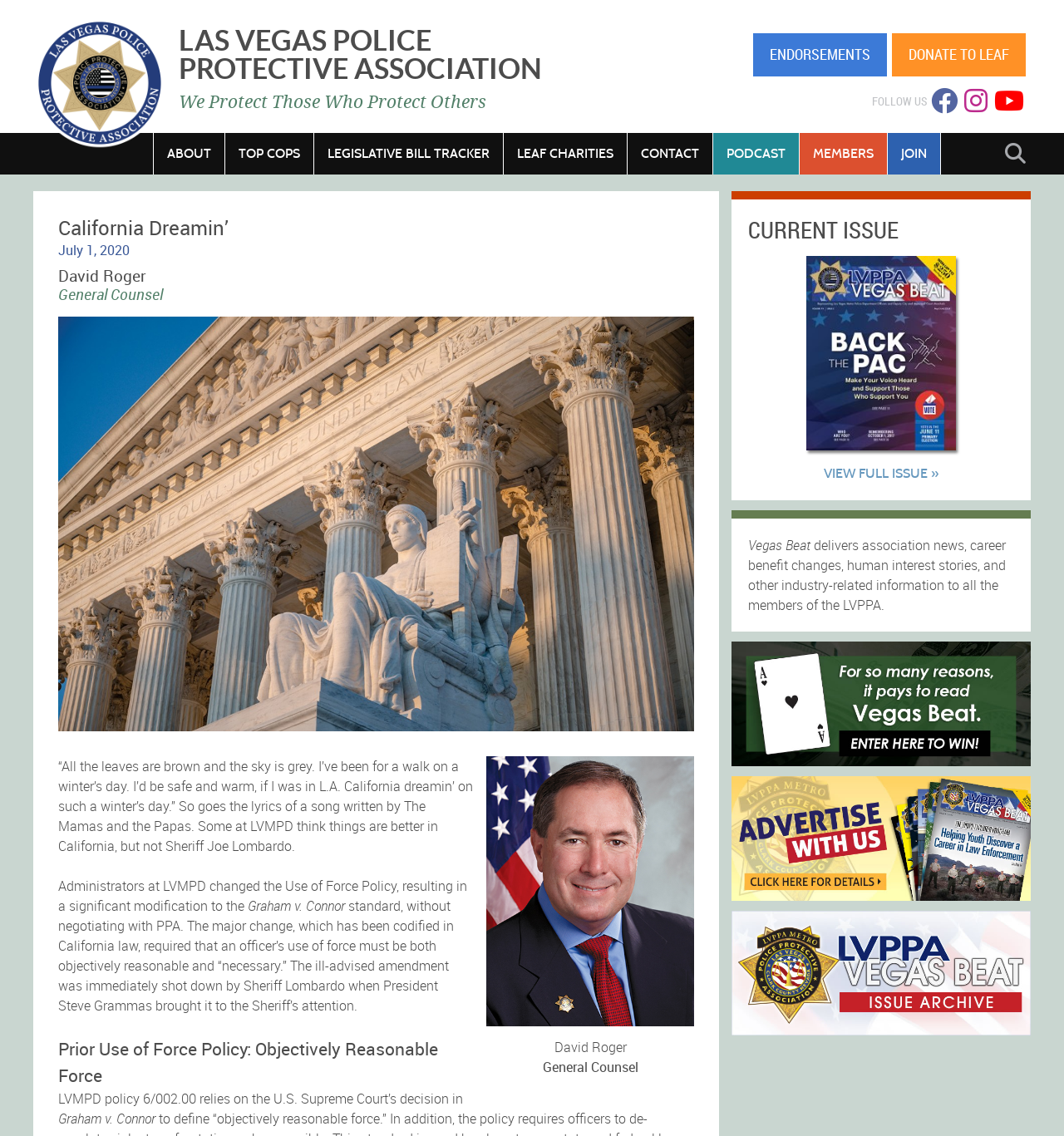Pinpoint the bounding box coordinates of the element you need to click to execute the following instruction: "Go to my account". The bounding box should be represented by four float numbers between 0 and 1, in the format [left, top, right, bottom].

None